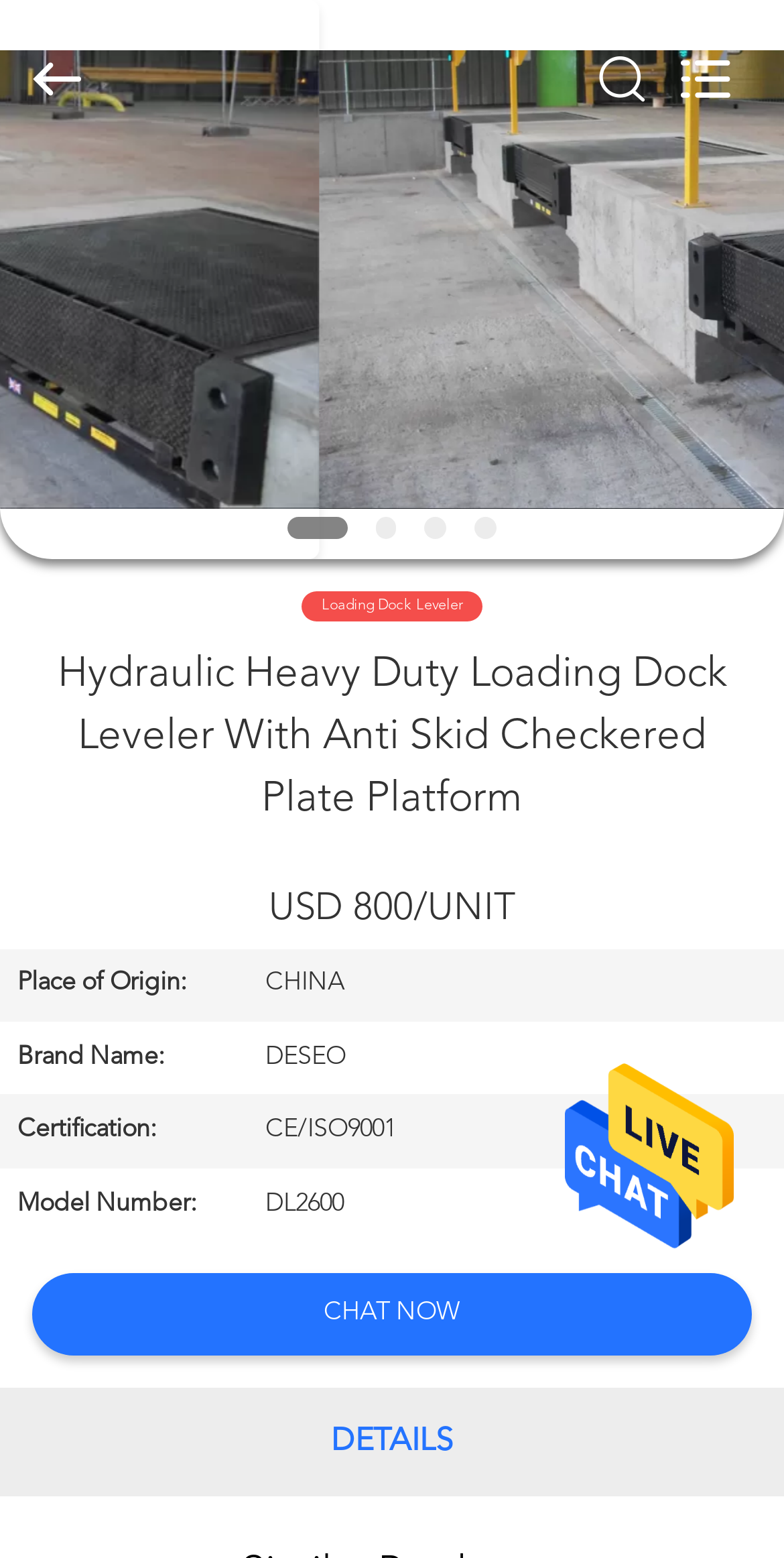Using the description: "name="search" placeholder="Search what you want"", identify the bounding box of the corresponding UI element in the screenshot.

[0.0, 0.0, 0.88, 0.101]